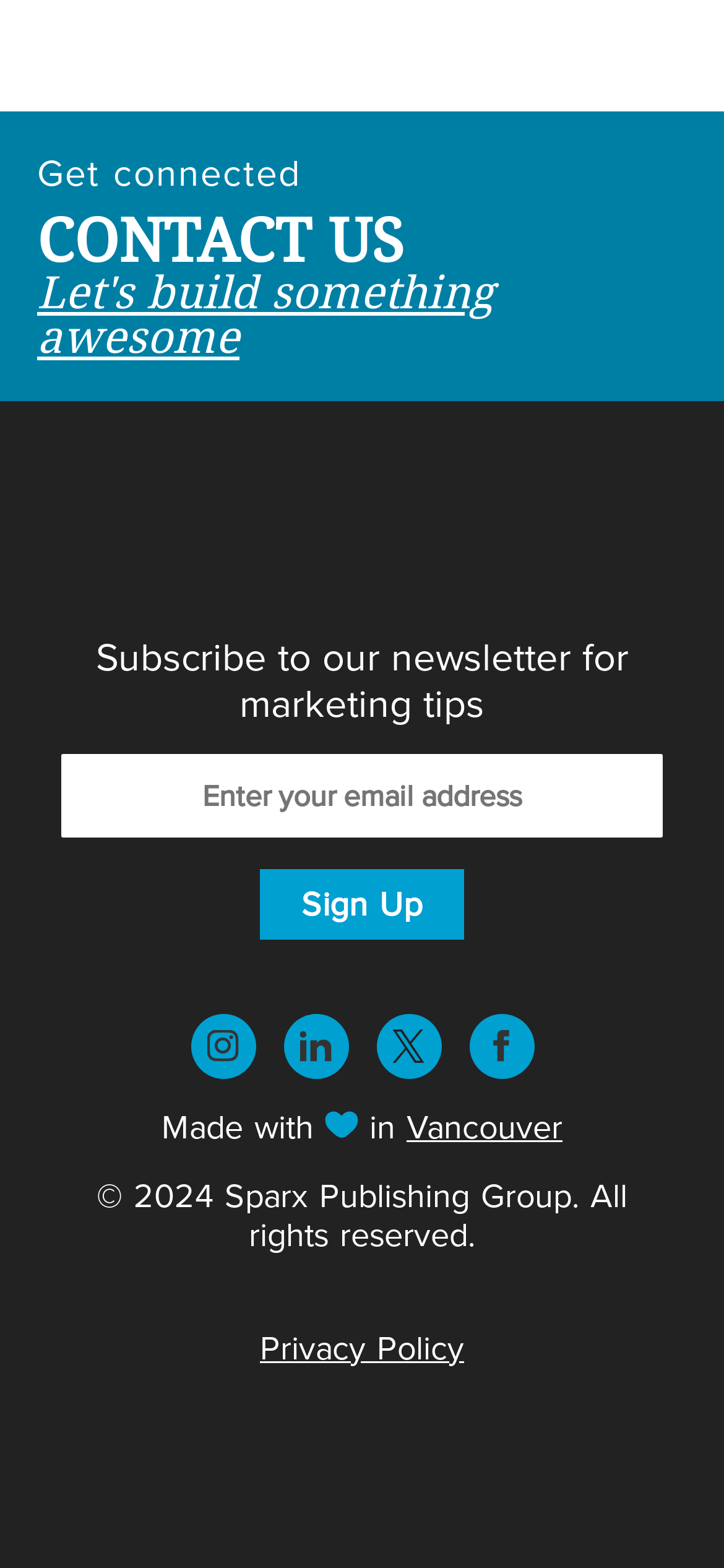What is the main call-to-action on this webpage?
Answer with a single word or phrase by referring to the visual content.

Sign Up